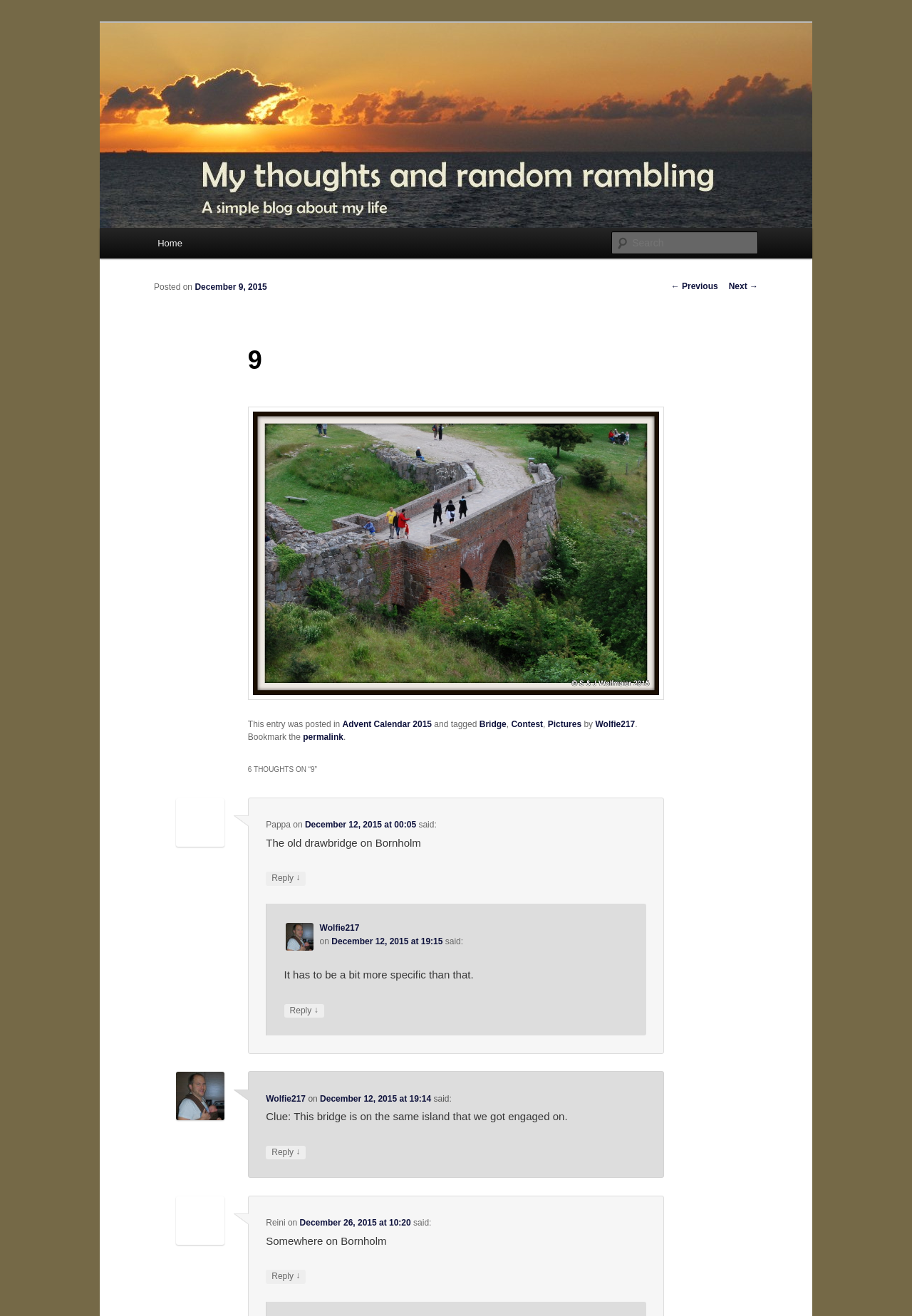Identify and provide the bounding box coordinates of the UI element described: "December 9, 2015". The coordinates should be formatted as [left, top, right, bottom], with each number being a float between 0 and 1.

[0.214, 0.214, 0.293, 0.222]